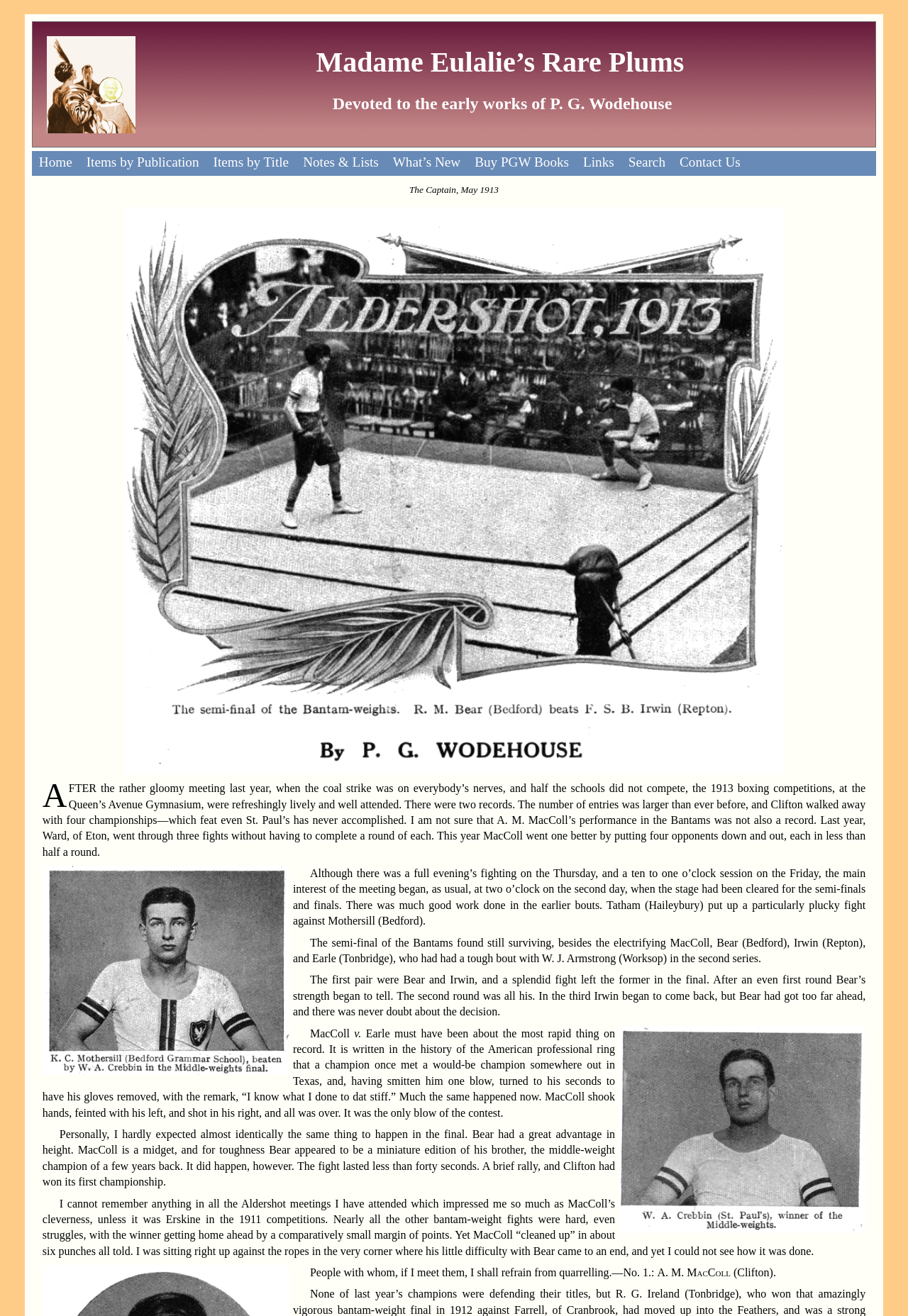Please reply with a single word or brief phrase to the question: 
Who is the author of the article?

P. G. Wodehouse